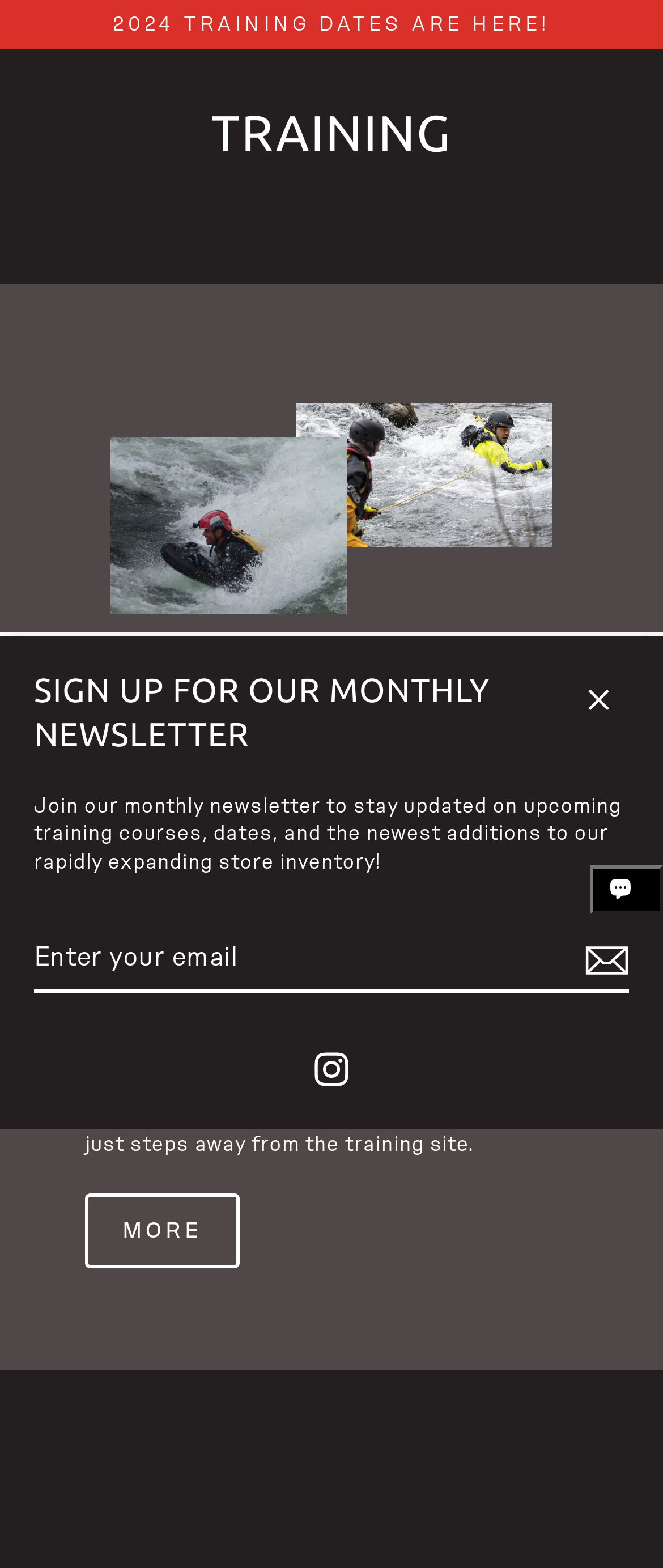What is the button located at the top right corner of the webpage?
Use the image to answer the question with a single word or phrase.

MENU